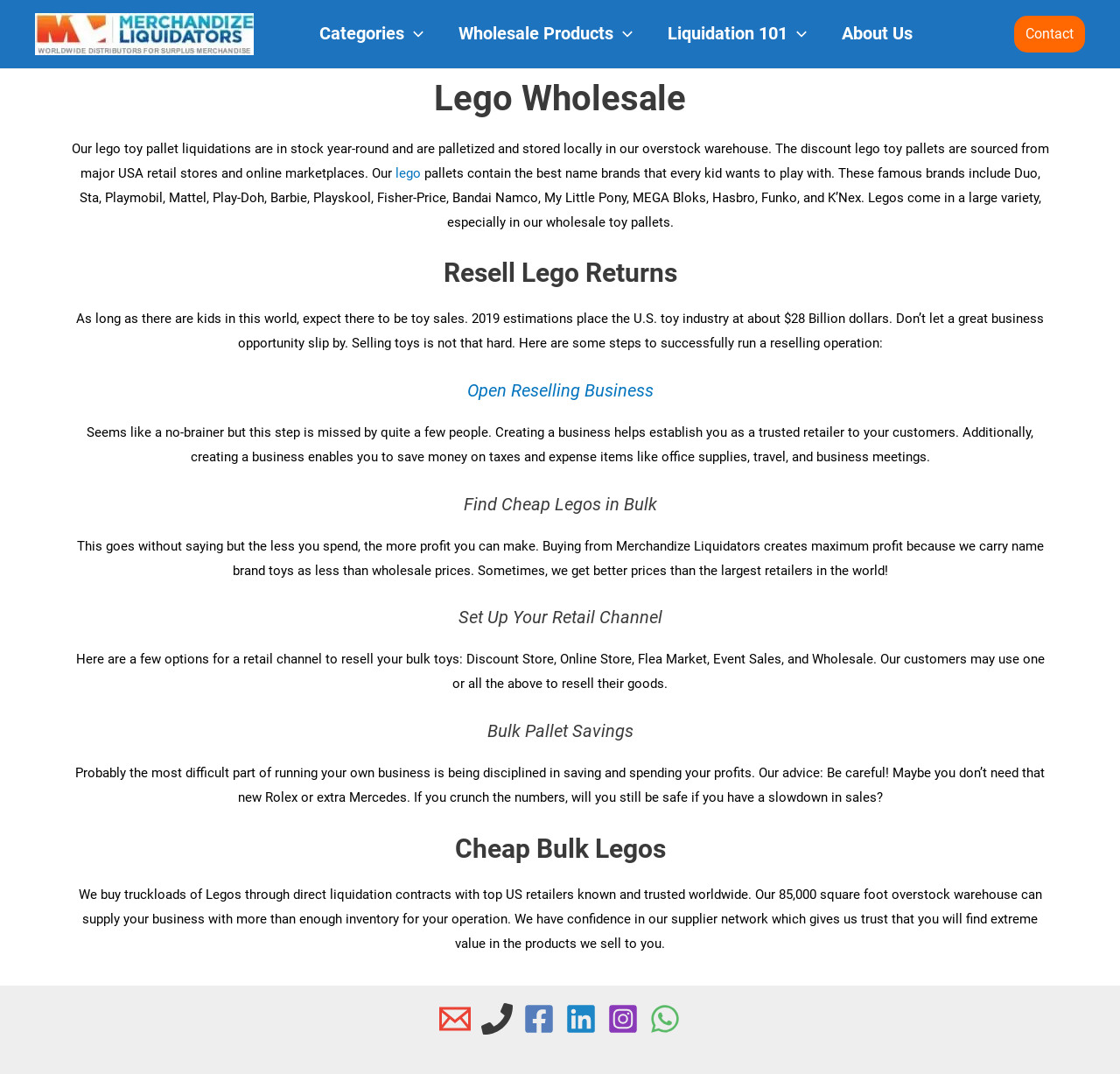Identify the bounding box coordinates of the clickable region required to complete the instruction: "Open the 'Wholesale Products' page". The coordinates should be given as four float numbers within the range of 0 and 1, i.e., [left, top, right, bottom].

[0.394, 0.019, 0.58, 0.043]